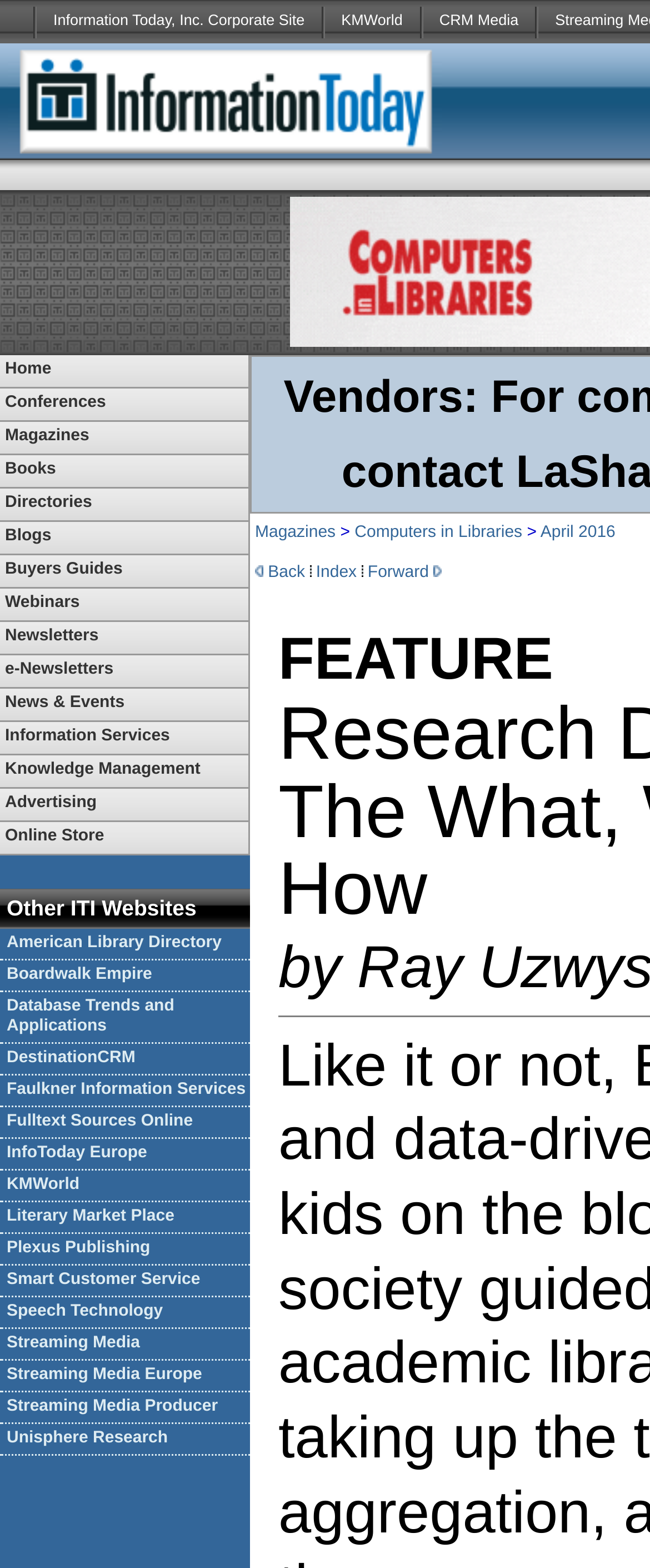Respond to the following query with just one word or a short phrase: 
What is the last link in the main navigation menu?

Online Store